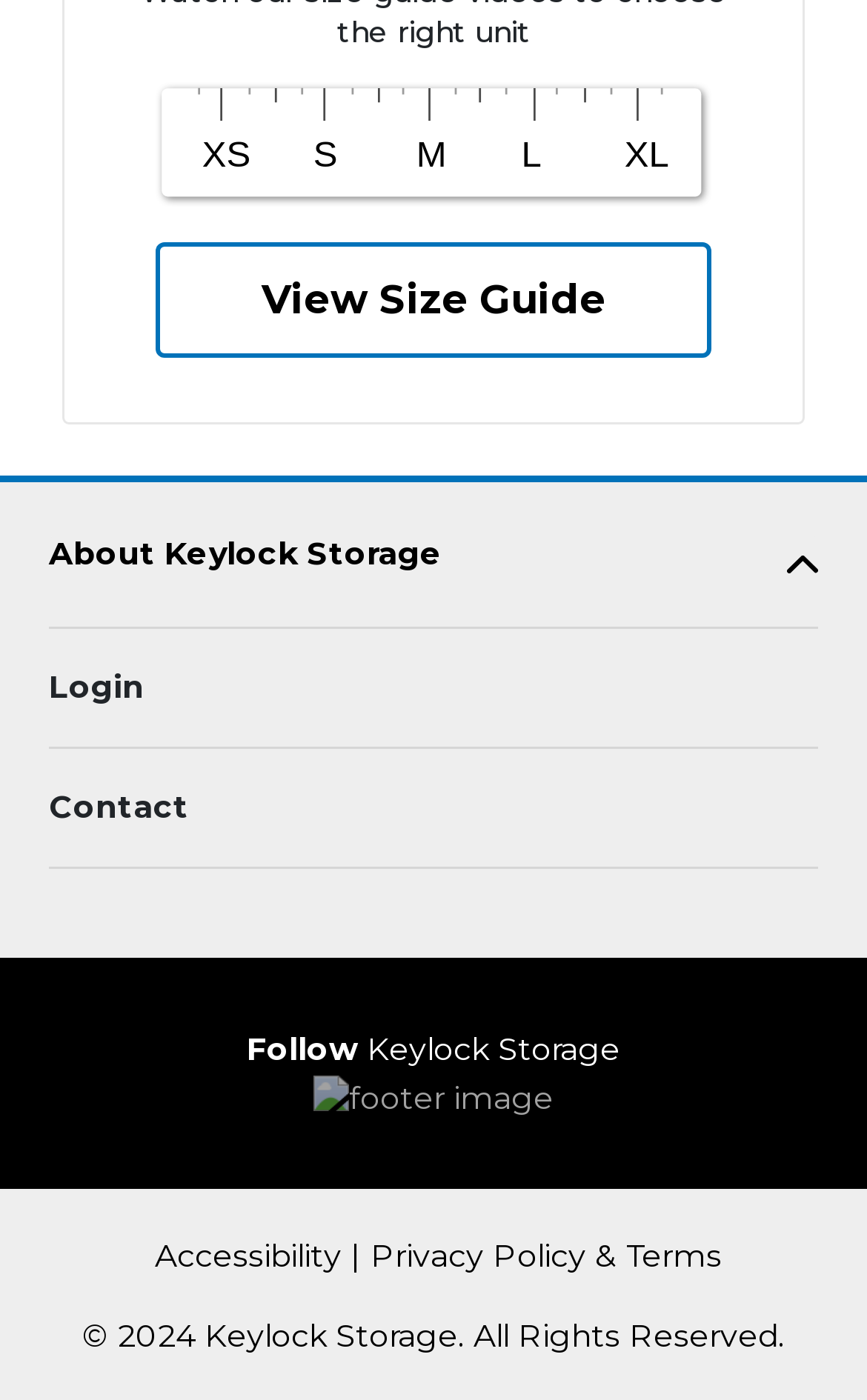Answer succinctly with a single word or phrase:
What is the orientation of the separator elements?

Horizontal